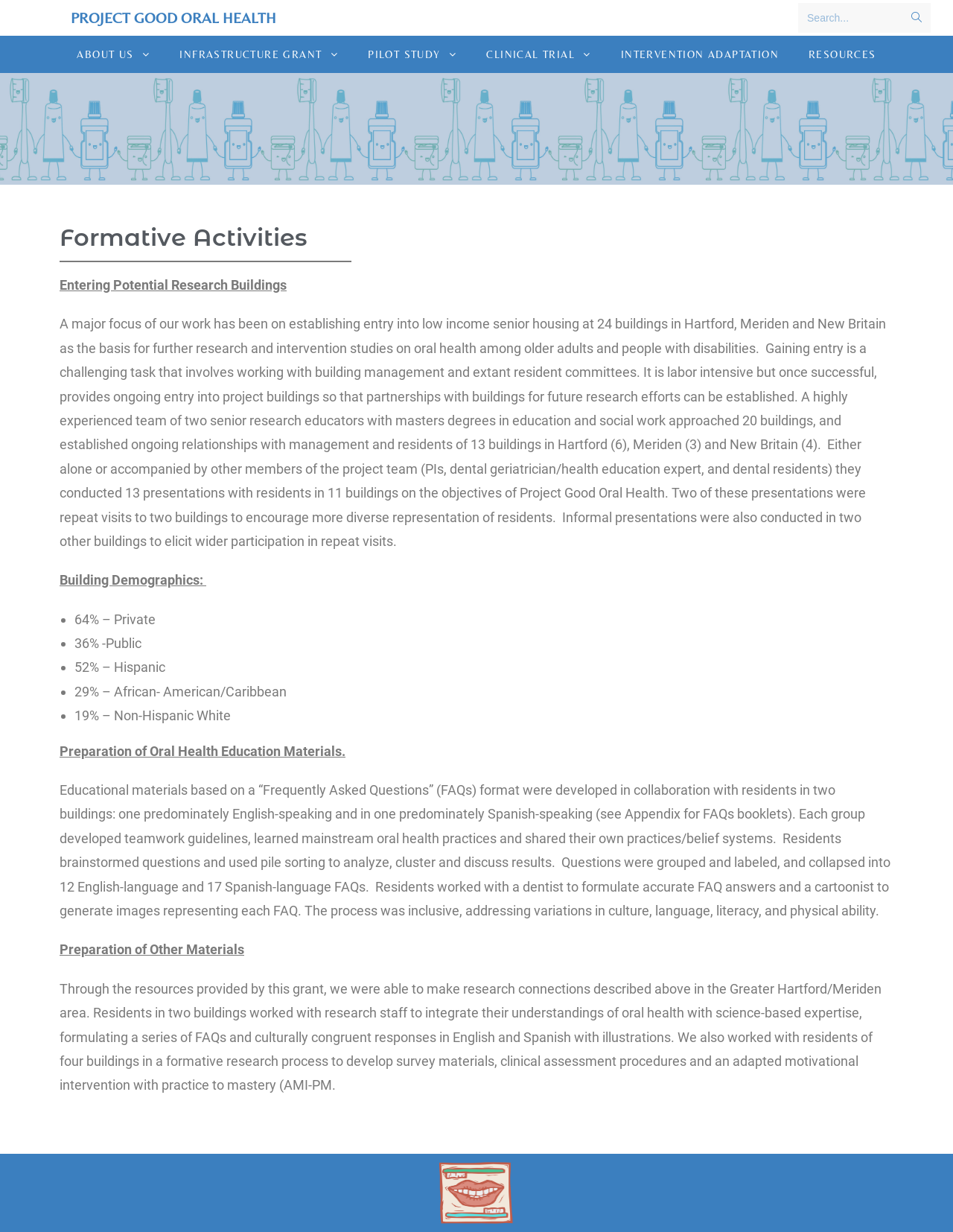Please give the bounding box coordinates of the area that should be clicked to fulfill the following instruction: "Learn about Infrastructure Grant". The coordinates should be in the format of four float numbers from 0 to 1, i.e., [left, top, right, bottom].

[0.173, 0.029, 0.37, 0.059]